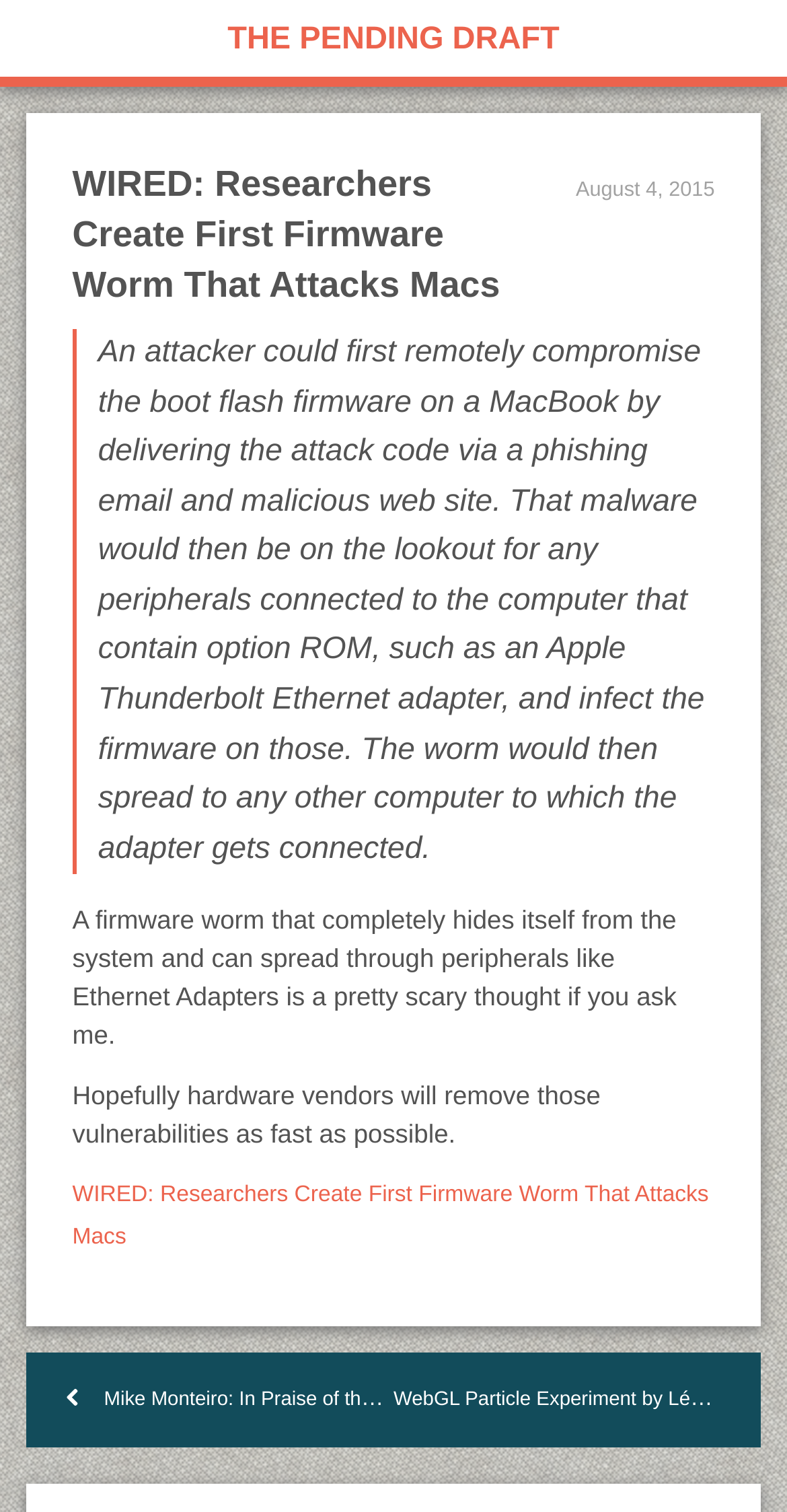Utilize the details in the image to thoroughly answer the following question: What type of adapter is mentioned in the article?

I found the type of adapter mentioned in the article by reading the static text element within the blockquote, which describes the attack scenario.